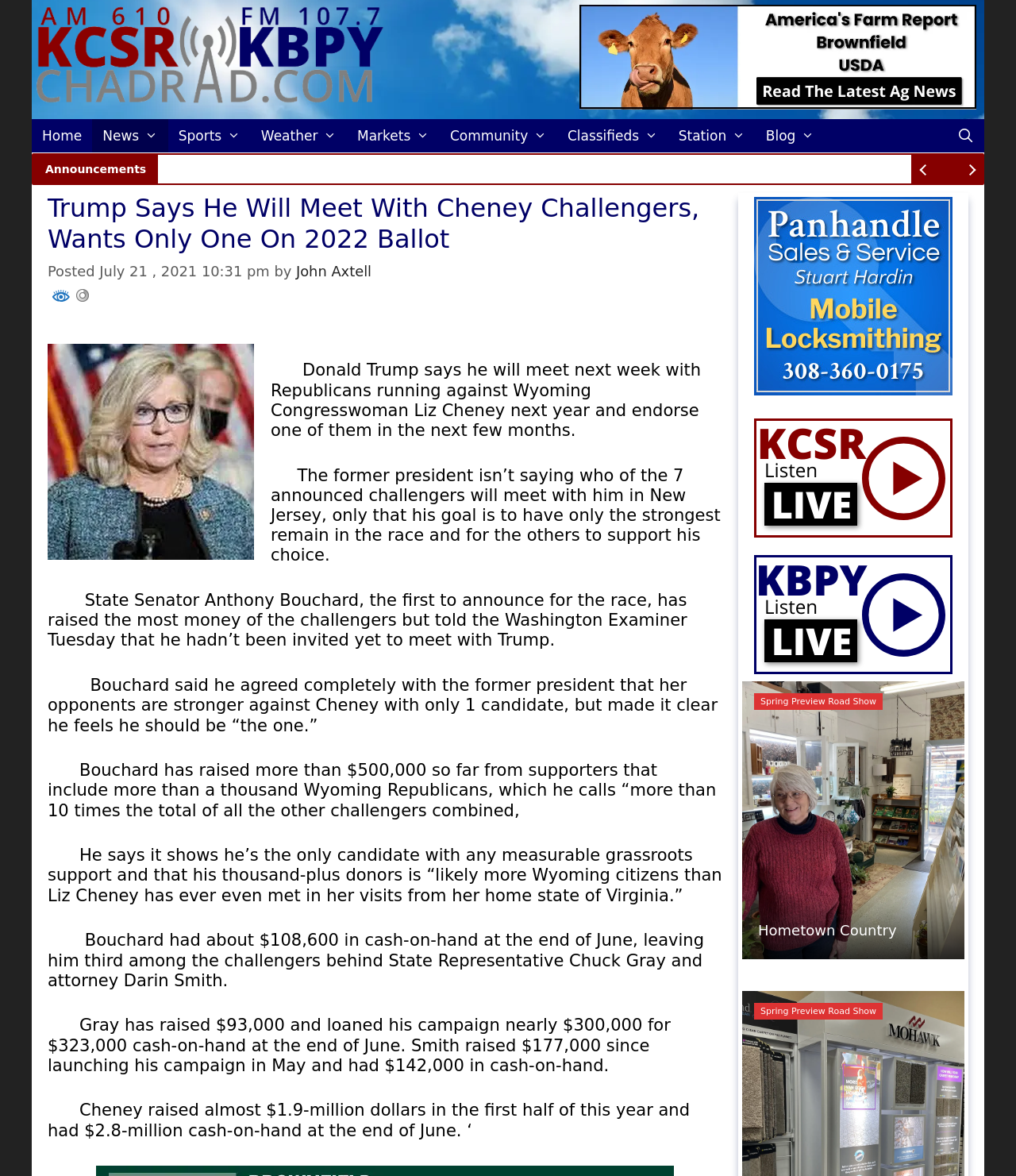Utilize the information from the image to answer the question in detail:
What is the name of the state senator mentioned in the article?

The article mentions State Senator Anthony Bouchard as one of the challengers running against Liz Cheney, and it provides information about his campaign fundraising.